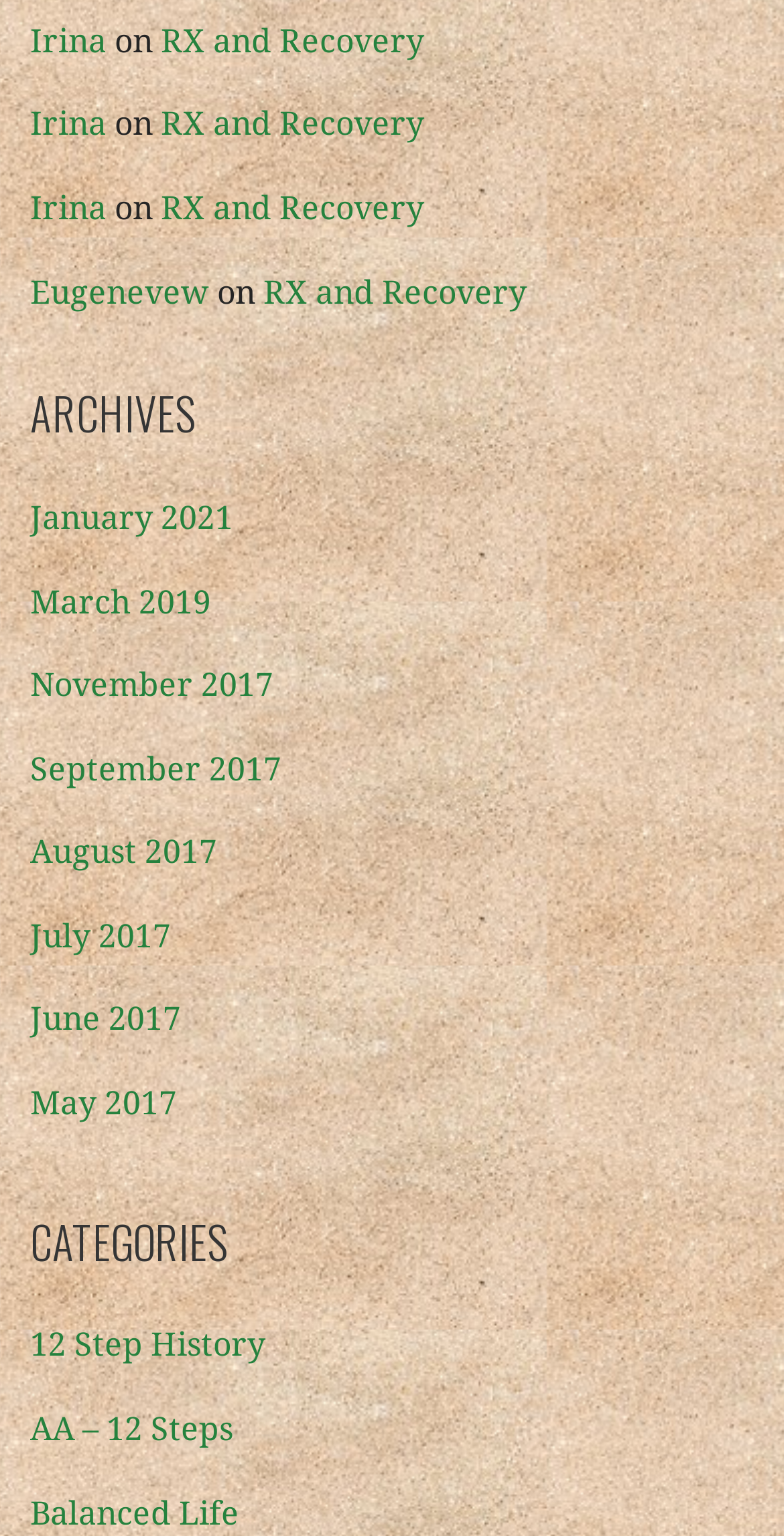Pinpoint the bounding box coordinates of the element you need to click to execute the following instruction: "go to Irina's page". The bounding box should be represented by four float numbers between 0 and 1, in the format [left, top, right, bottom].

[0.038, 0.014, 0.136, 0.039]